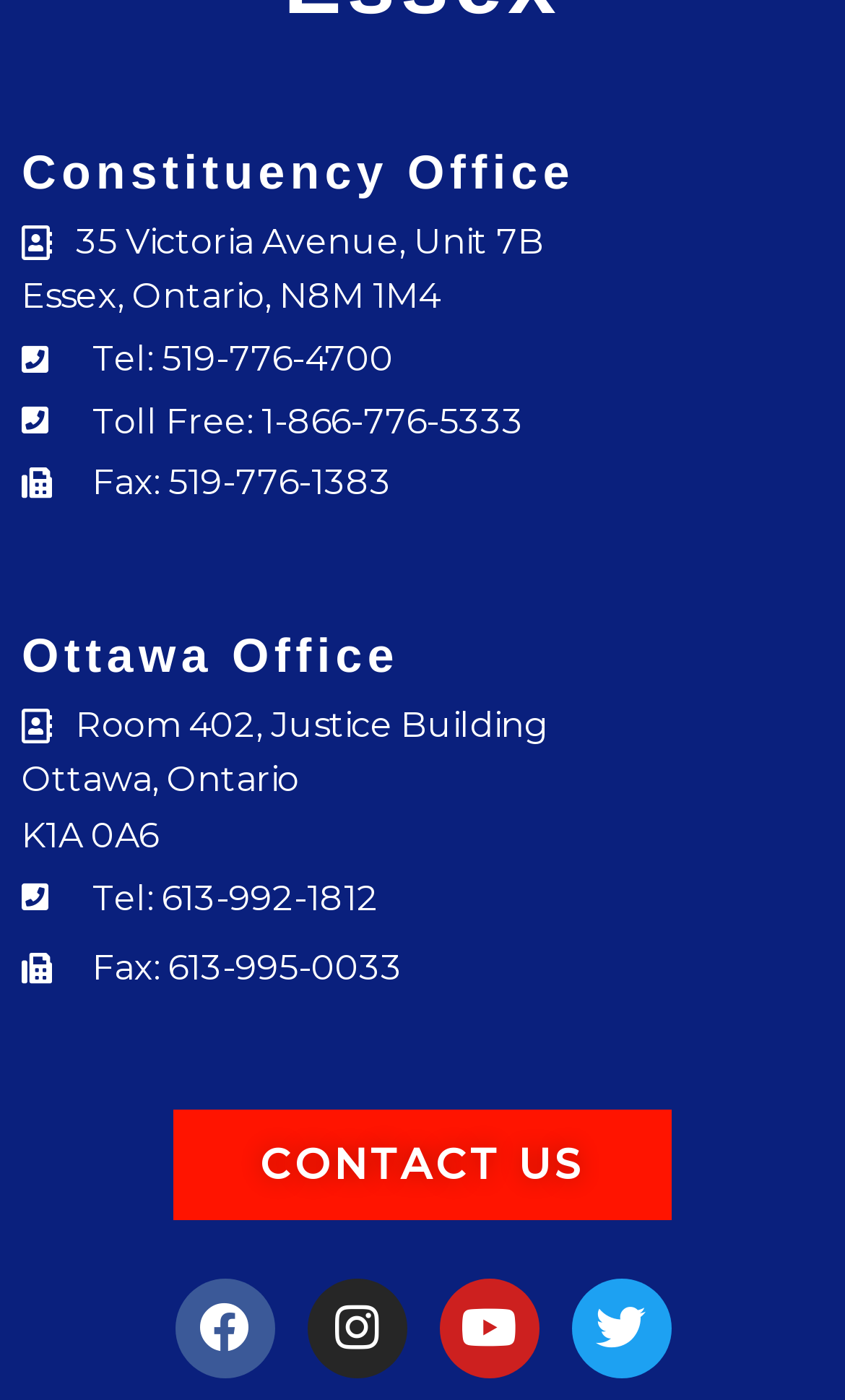What is the fax number of the Ottawa Office?
Please describe in detail the information shown in the image to answer the question.

I found the fax number of the Ottawa Office by looking at the link element that says 'Fax: 613-995-0033' under the 'Ottawa Office' heading.